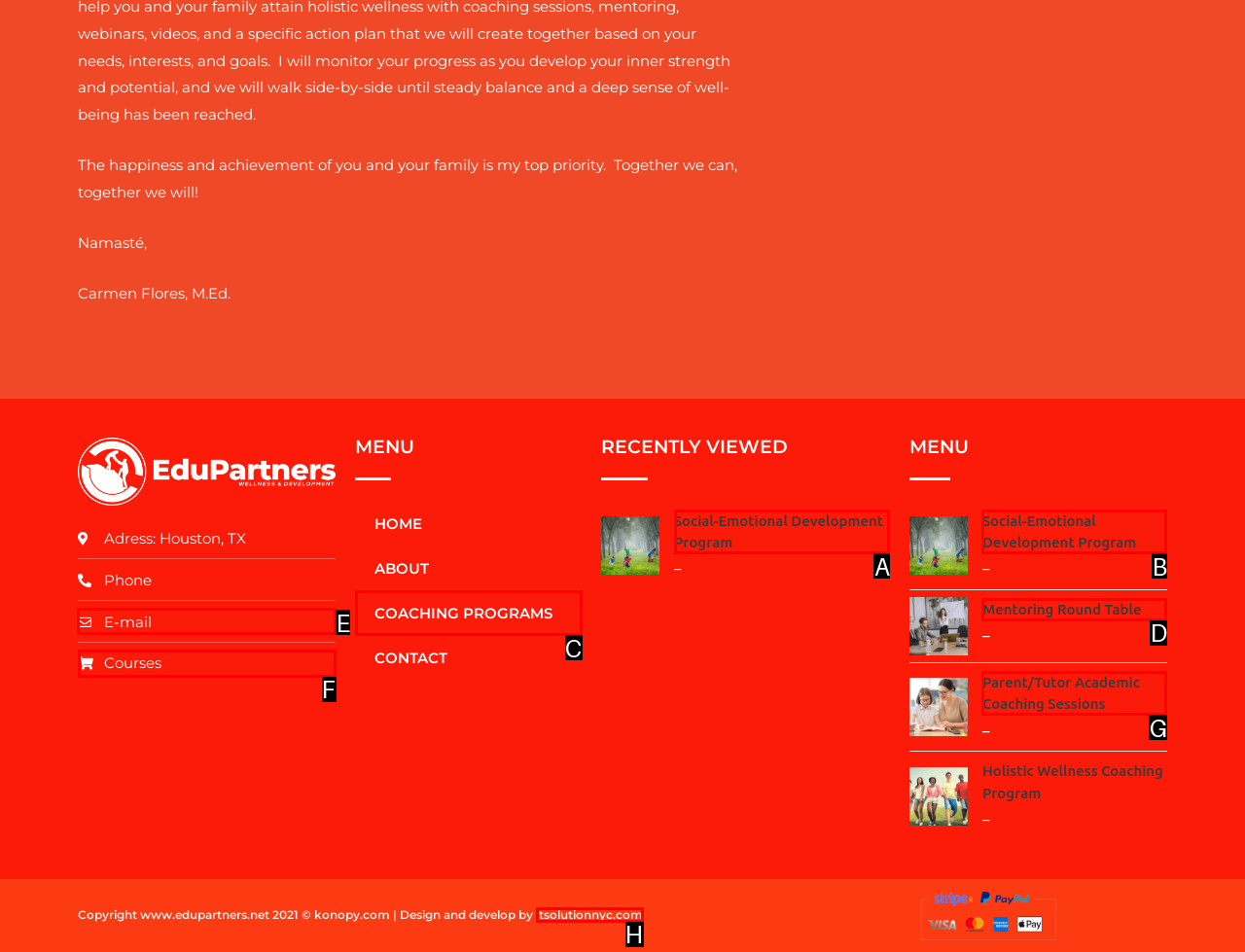Select the appropriate HTML element that needs to be clicked to execute the following task: Click on the 'E-mail' link. Respond with the letter of the option.

E